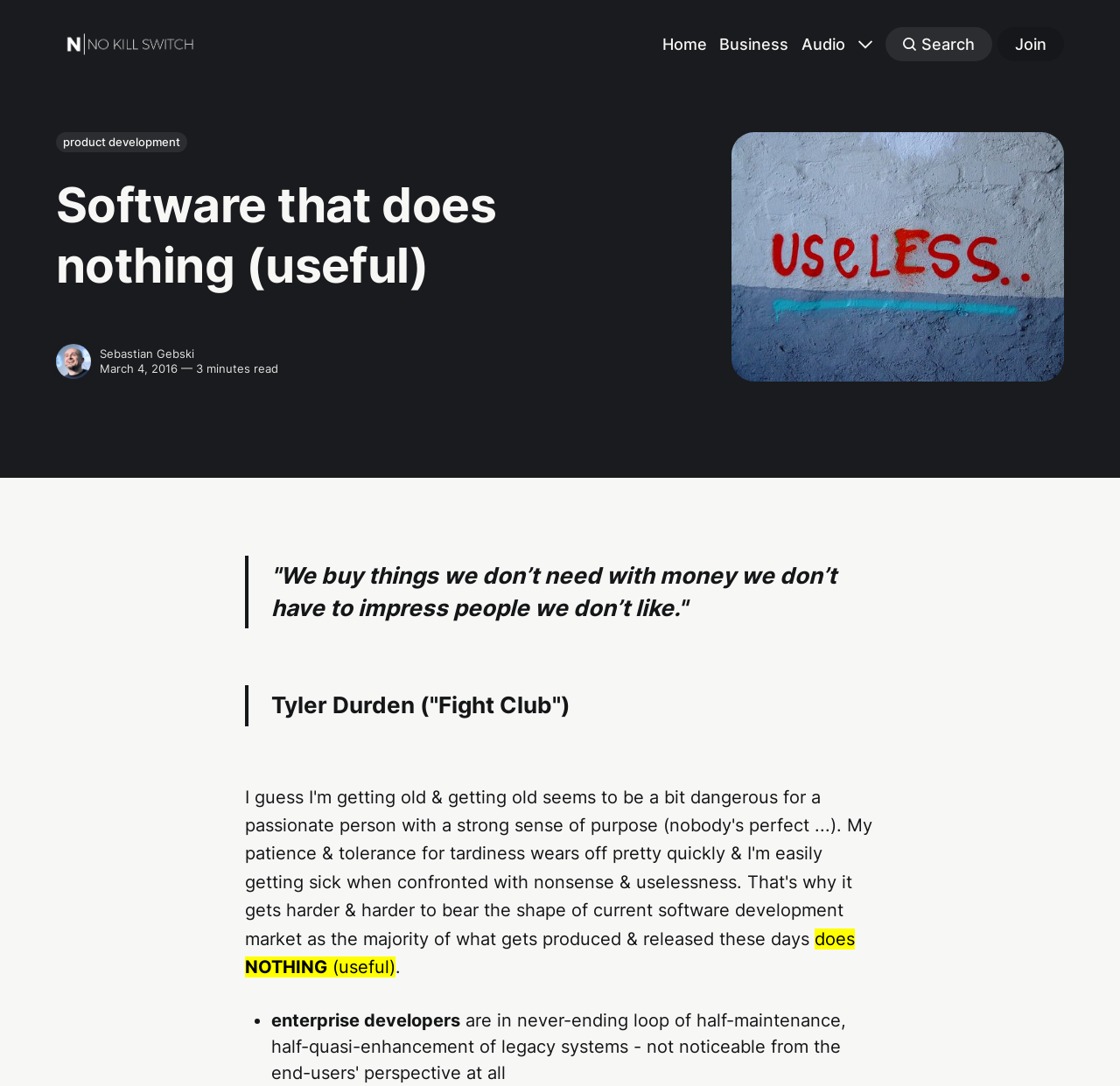Locate the bounding box coordinates of the element you need to click to accomplish the task described by this instruction: "join the community".

[0.891, 0.025, 0.95, 0.056]